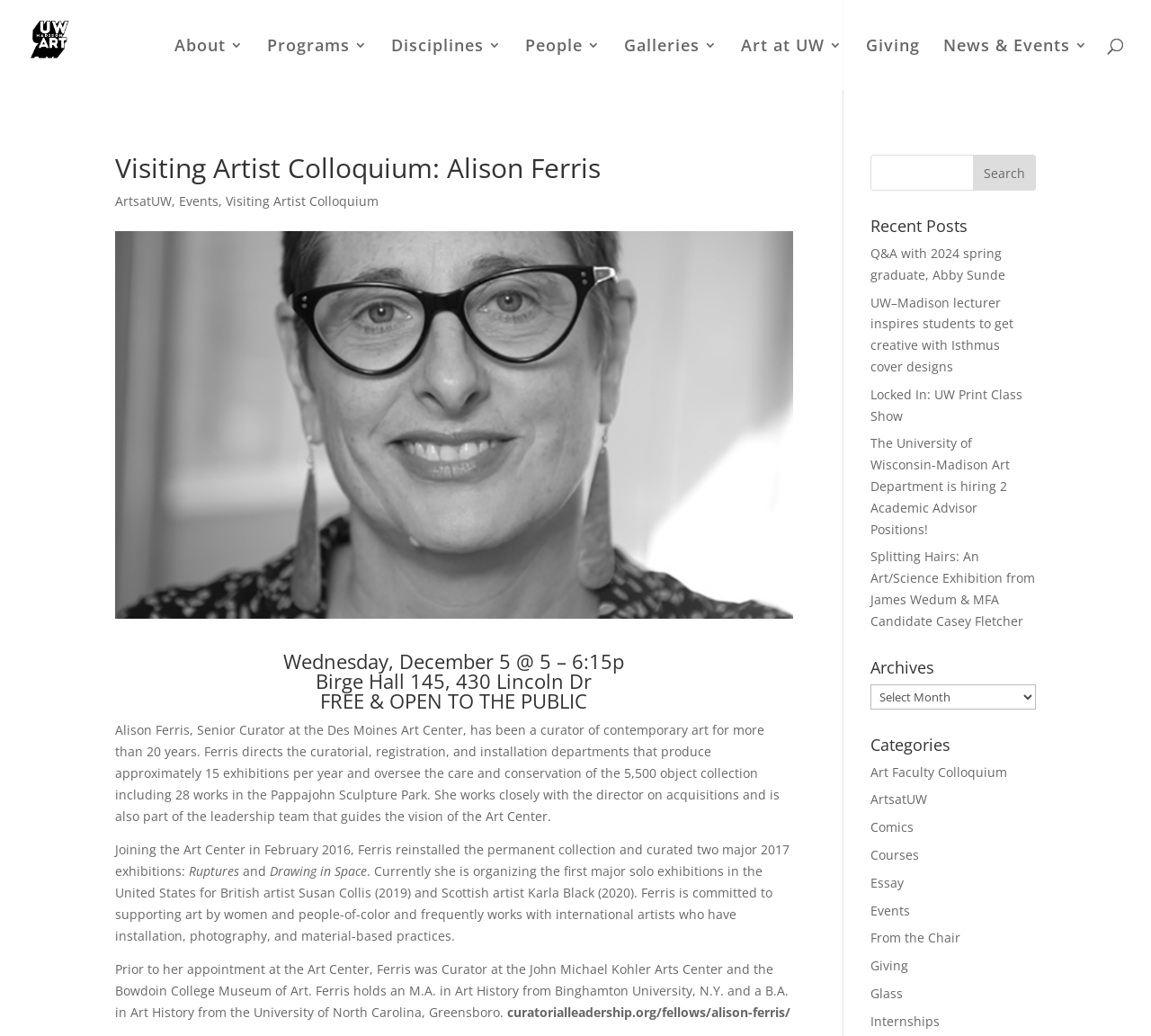Where is the event taking place?
Look at the image and answer with only one word or phrase.

Birge Hall 145